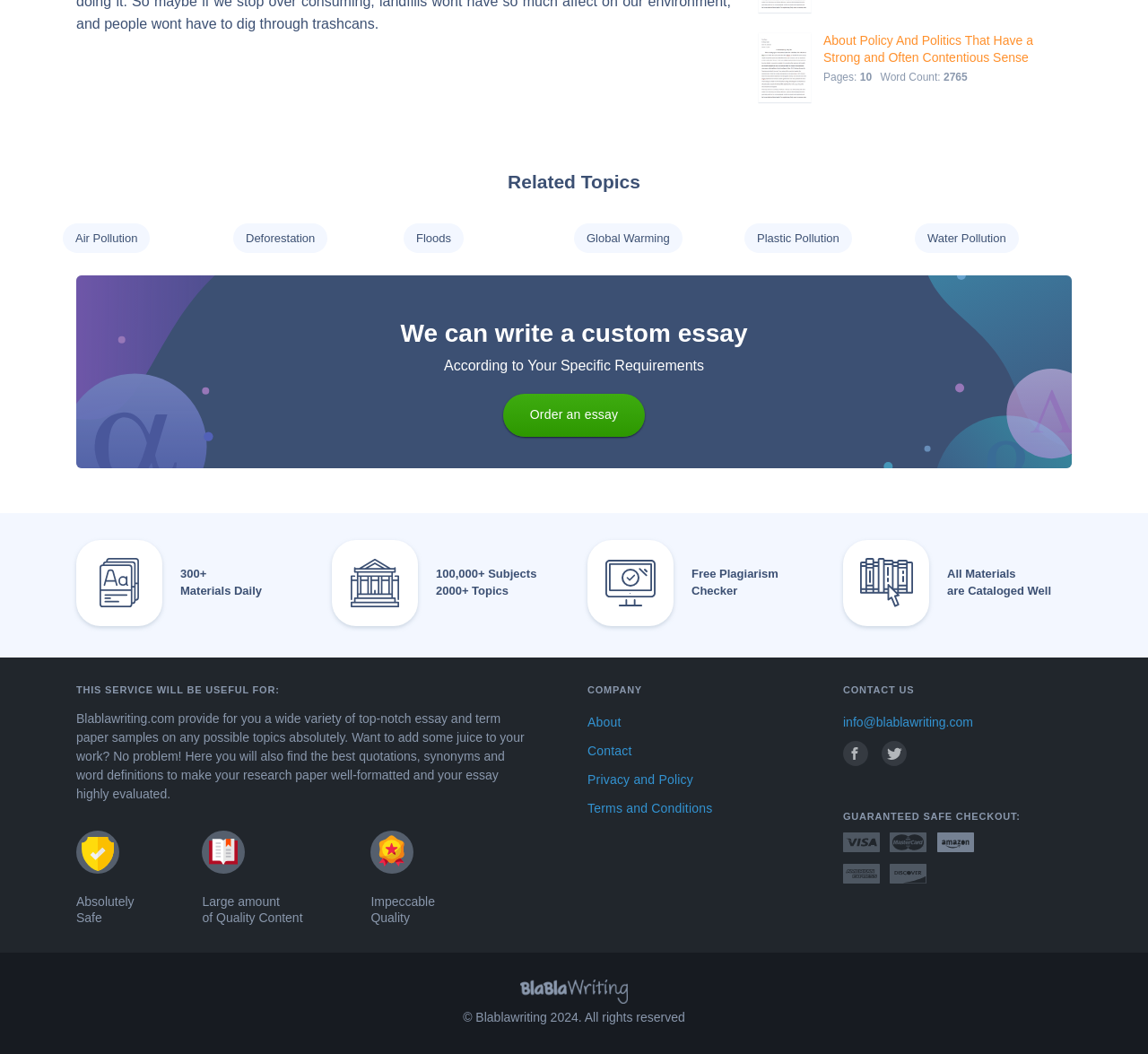How many social media links are provided?
Using the image as a reference, answer with just one word or a short phrase.

2